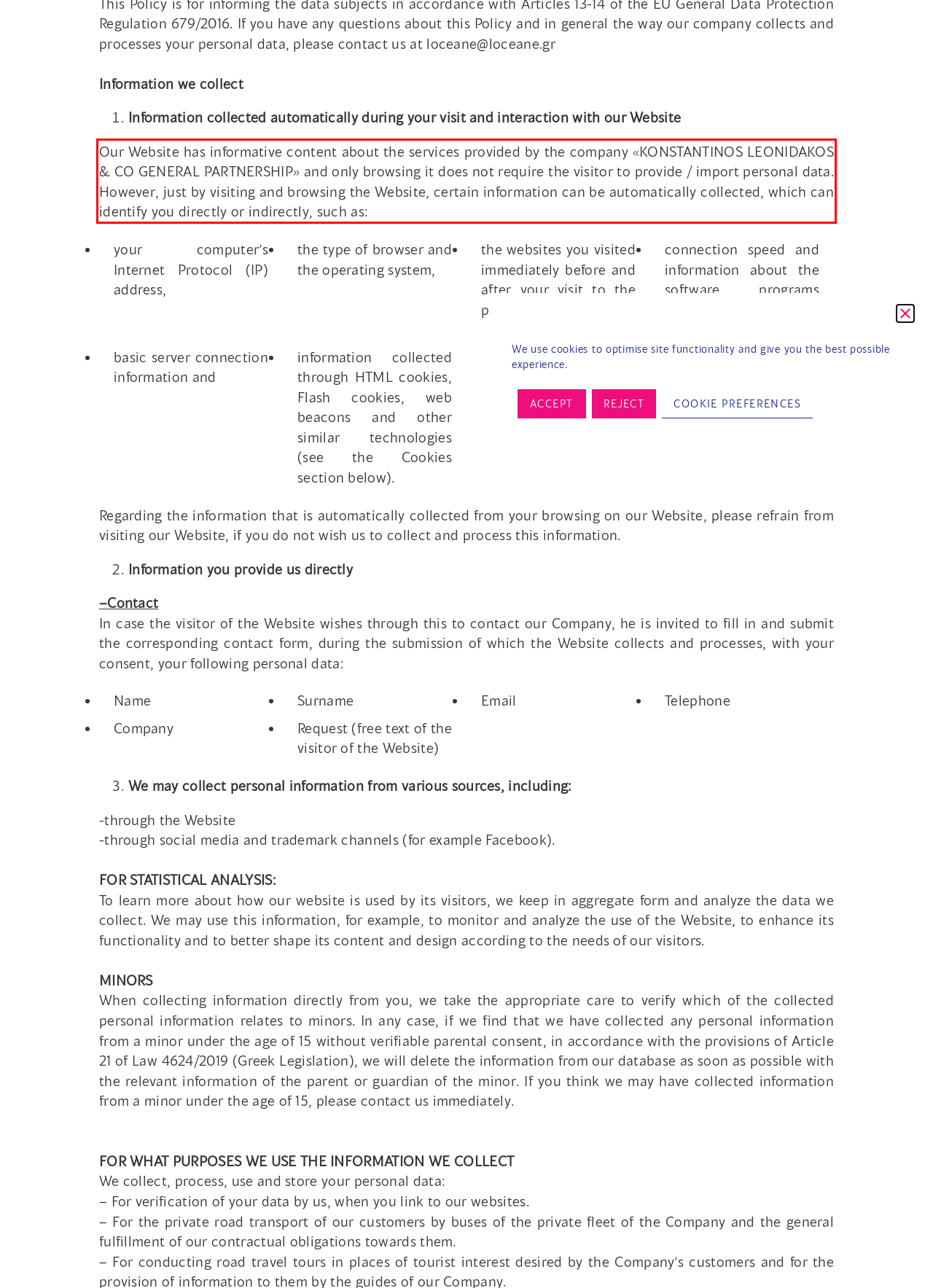Given the screenshot of a webpage, identify the red rectangle bounding box and recognize the text content inside it, generating the extracted text.

Our Website has informative content about the services provided by the company «KONSTANTINOS LEONIDAKOS & CO GENERAL PARTNERSHIP» and only browsing it does not require the visitor to provide / import personal data. However, just by visiting and browsing the Website, certain information can be automatically collected, which can identify you directly or indirectly, such as: